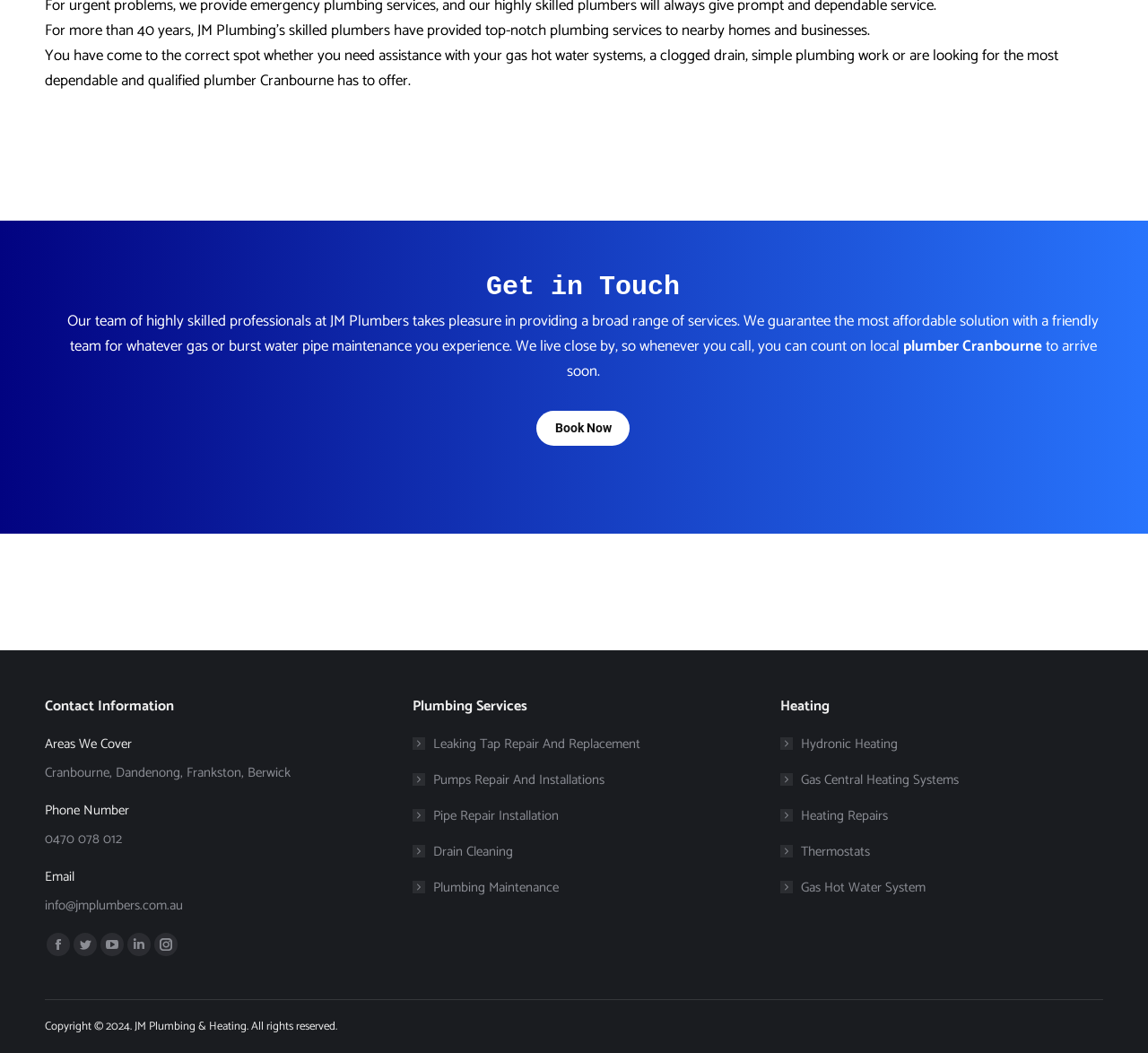Please determine the bounding box coordinates of the element's region to click in order to carry out the following instruction: "Get the phone number". The coordinates should be four float numbers between 0 and 1, i.e., [left, top, right, bottom].

[0.039, 0.786, 0.106, 0.807]